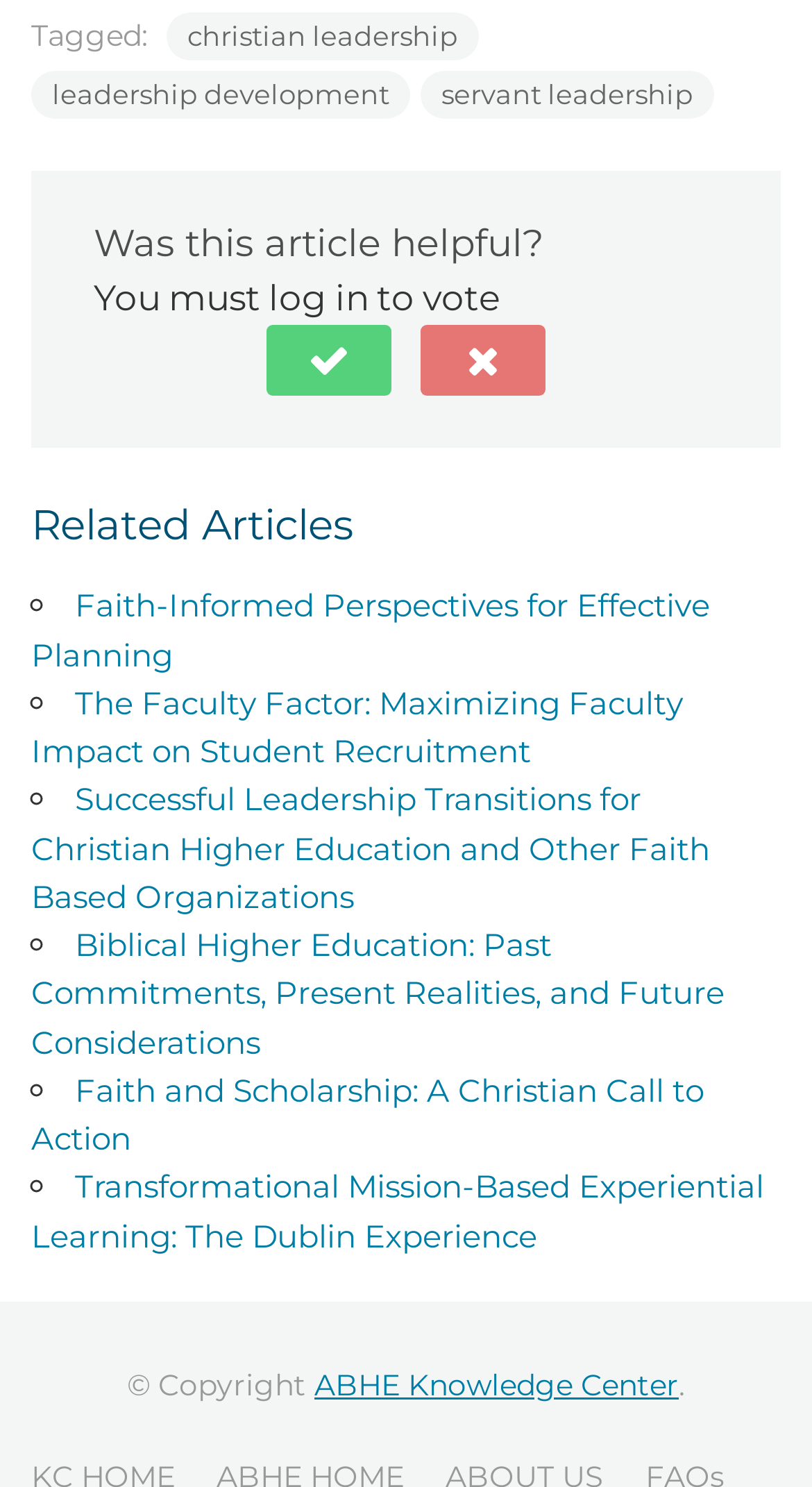Determine the bounding box coordinates of the element's region needed to click to follow the instruction: "Visit the 'ABHE Knowledge Center'". Provide these coordinates as four float numbers between 0 and 1, formatted as [left, top, right, bottom].

[0.387, 0.919, 0.836, 0.944]